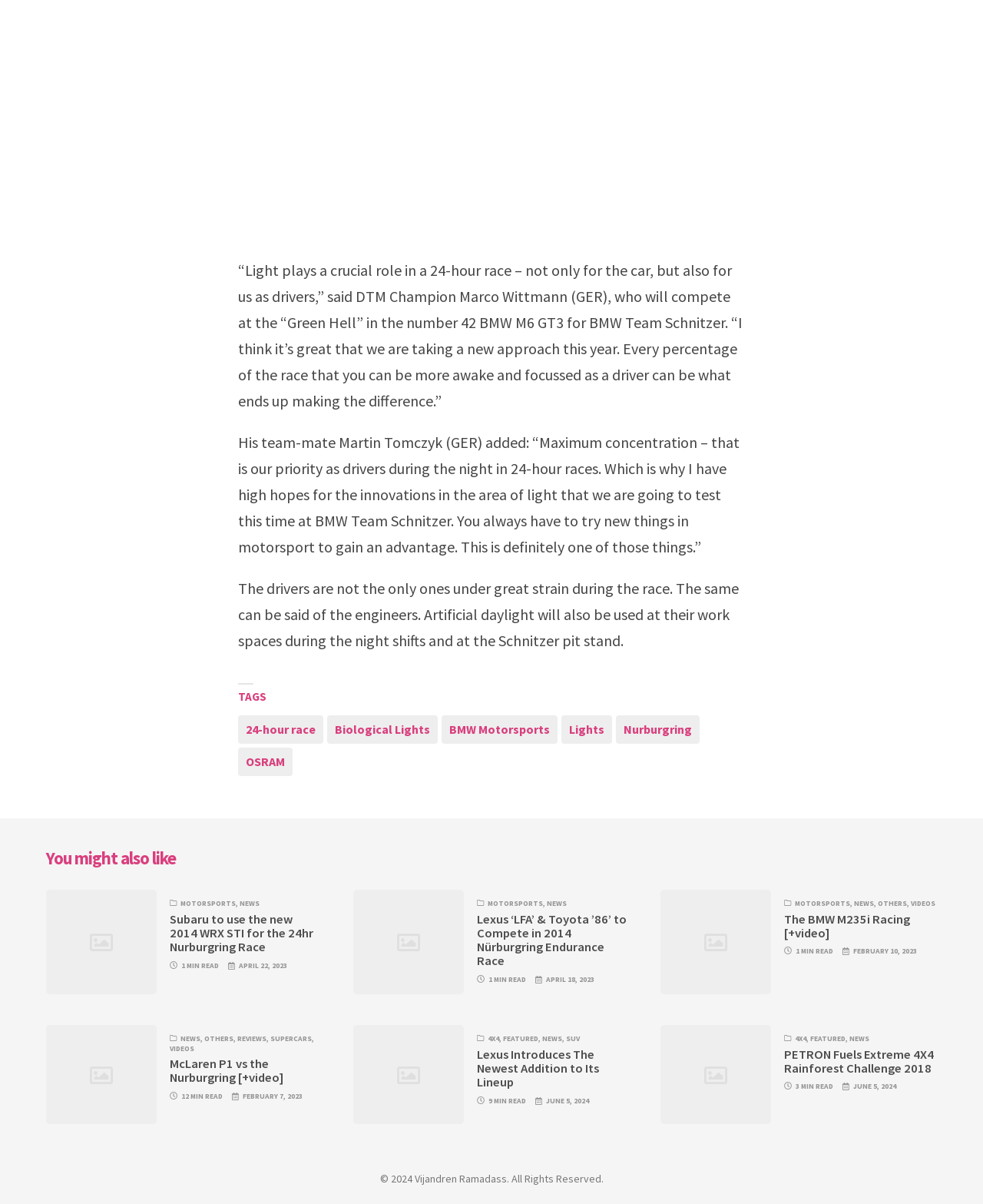Provide a single word or phrase answer to the question: 
What is the date of the article with the heading 'Lexus Introduces The Newest Addition to Its Lineup'?

JUNE 5, 2024